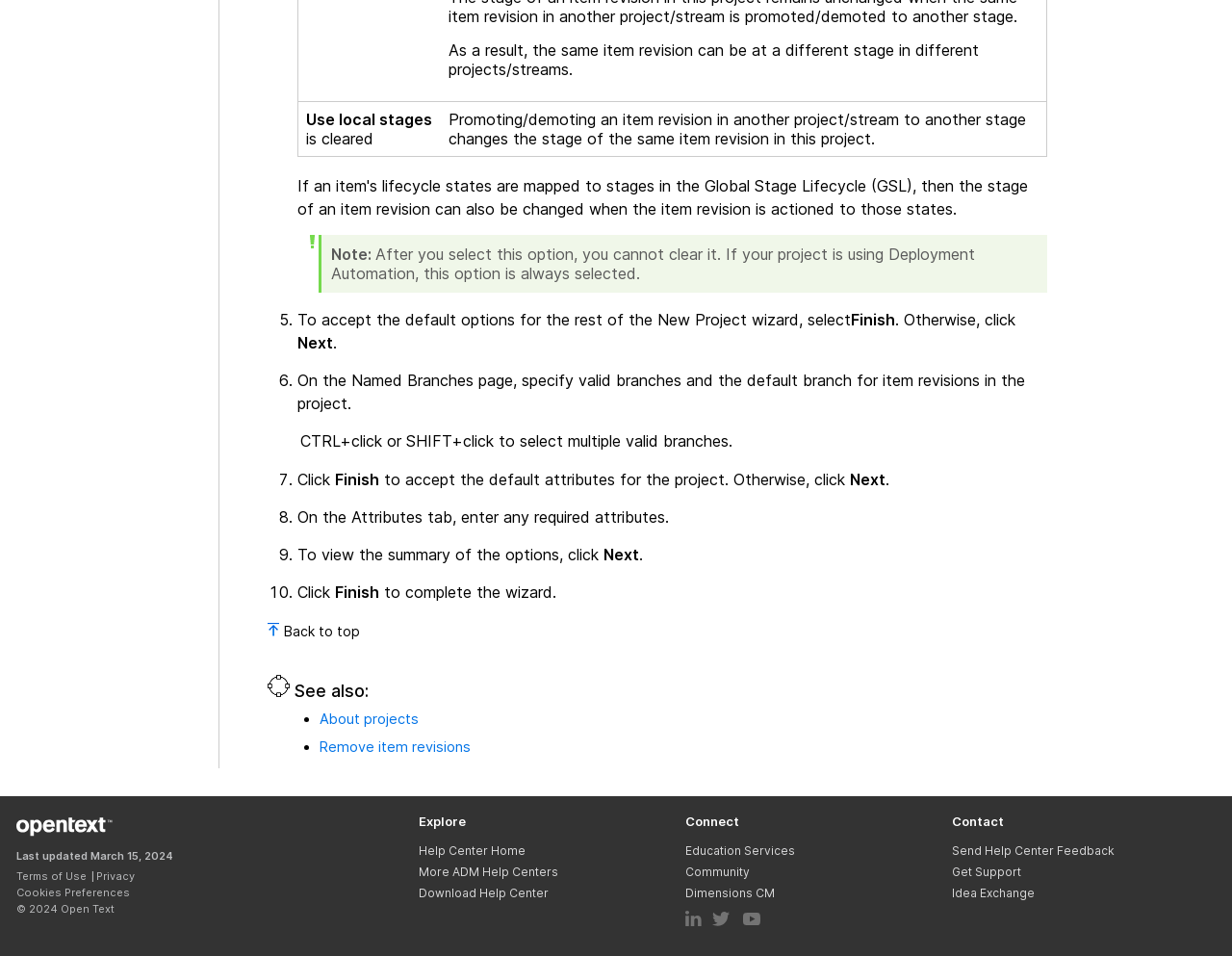Based on the image, provide a detailed response to the question:
What is the purpose of the 'Named Branches' page?

The 'Named Branches' page is part of the New Project wizard and is used to specify valid branches and the default branch for item revisions in the project. This is likely an important step in configuring the project's branching strategy.